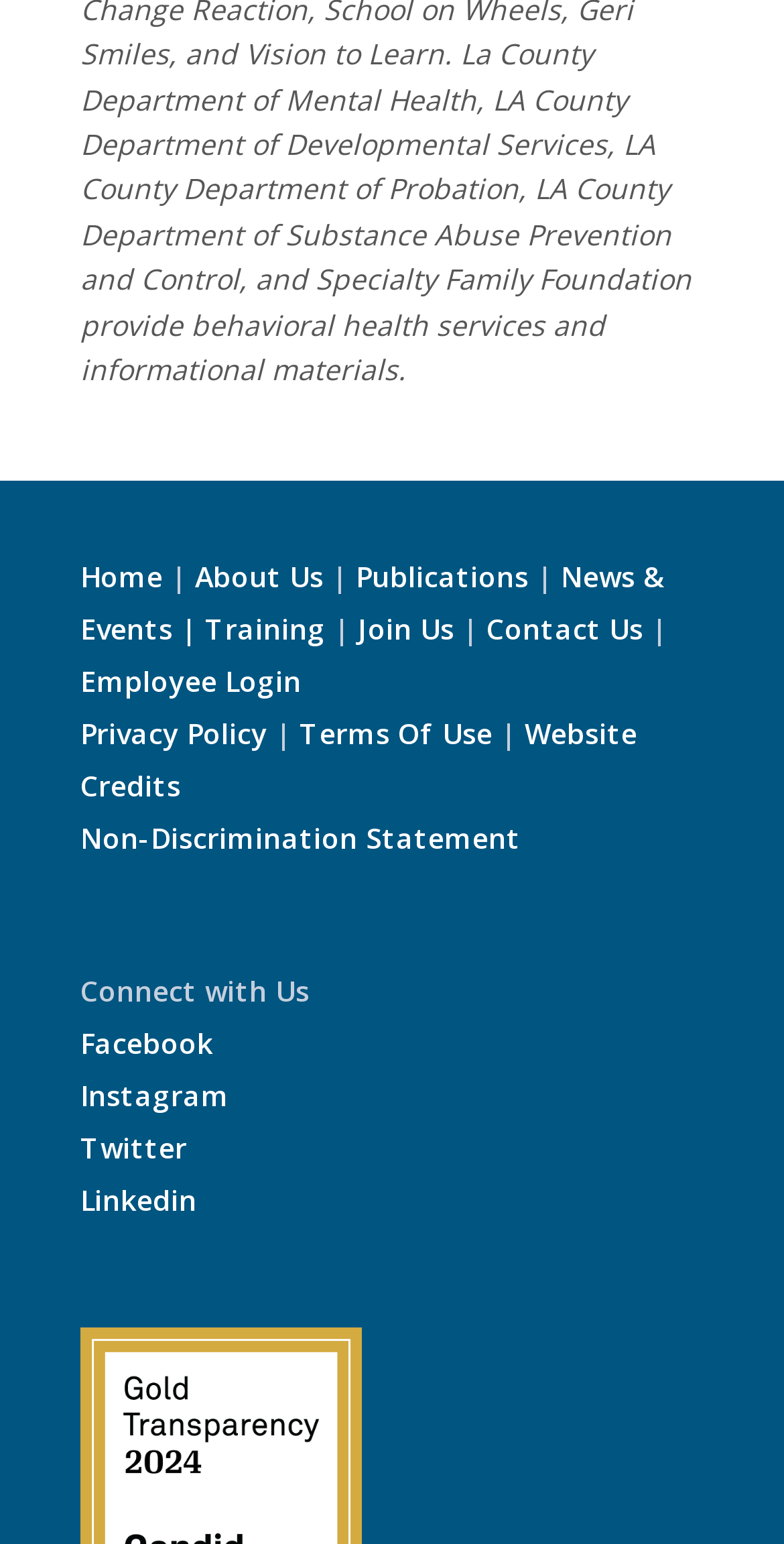Find the bounding box coordinates of the clickable element required to execute the following instruction: "connect with us on facebook". Provide the coordinates as four float numbers between 0 and 1, i.e., [left, top, right, bottom].

[0.103, 0.664, 0.272, 0.688]